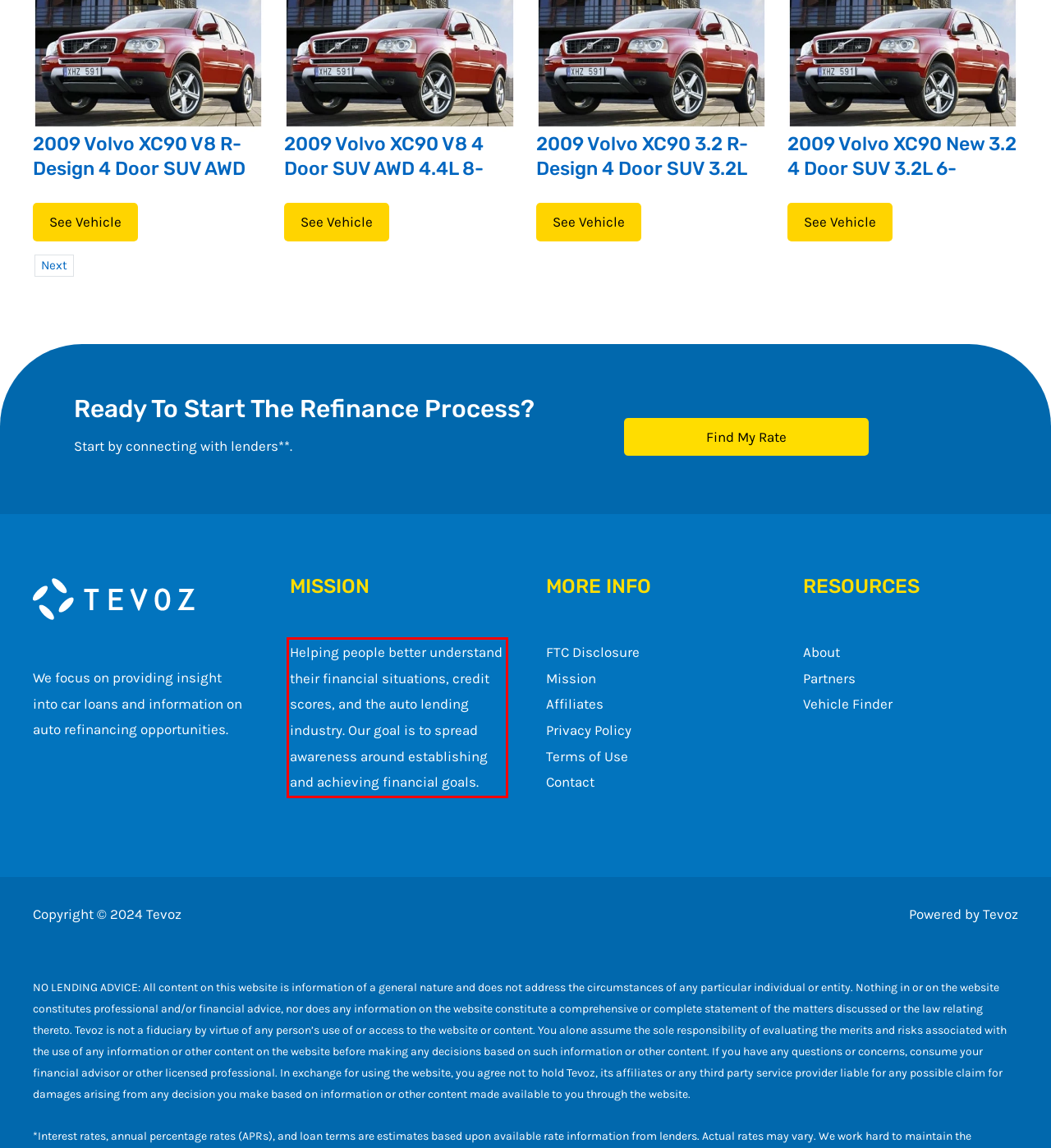Identify the text inside the red bounding box on the provided webpage screenshot by performing OCR.

Helping people better understand their financial situations, credit scores, and the auto lending industry. Our goal is to spread awareness around establishing and achieving financial goals.